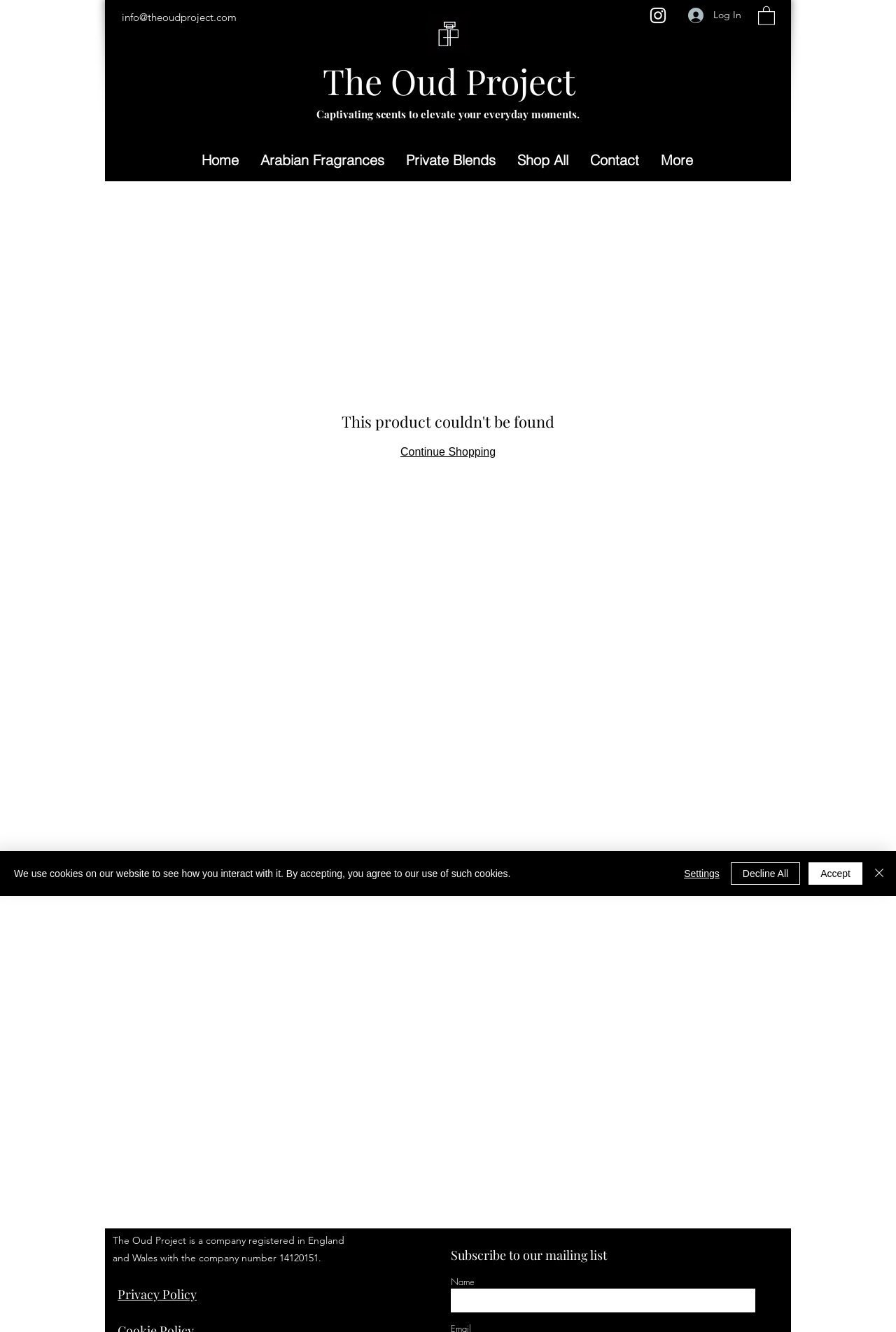Please determine the bounding box coordinates for the UI element described as: "info@theoudproject.com".

[0.136, 0.008, 0.264, 0.018]